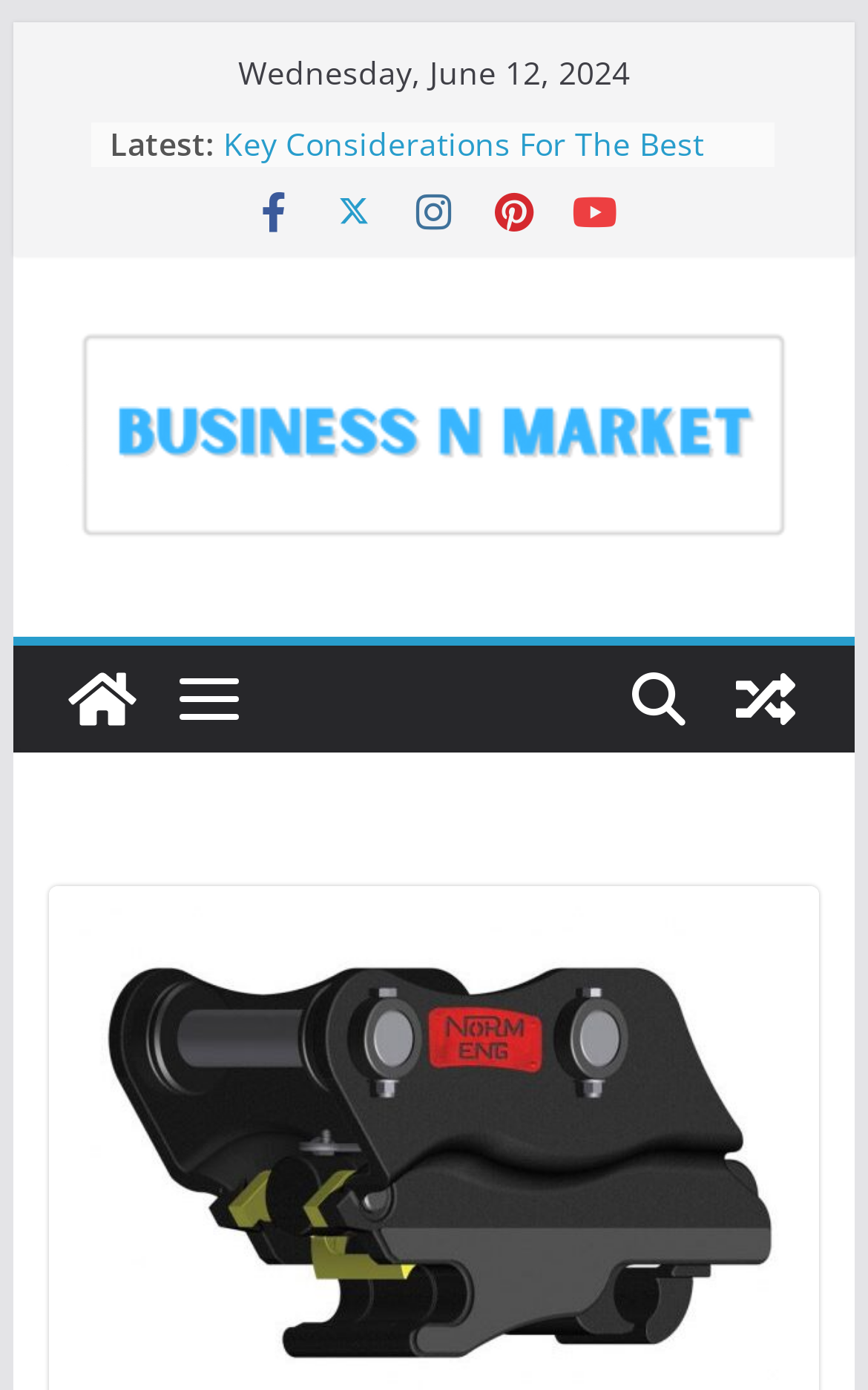Kindly determine the bounding box coordinates for the area that needs to be clicked to execute this instruction: "Click on the link to read about 5 Possible Health Benefits of Chaga Mushrooms".

[0.258, 0.152, 0.863, 0.215]